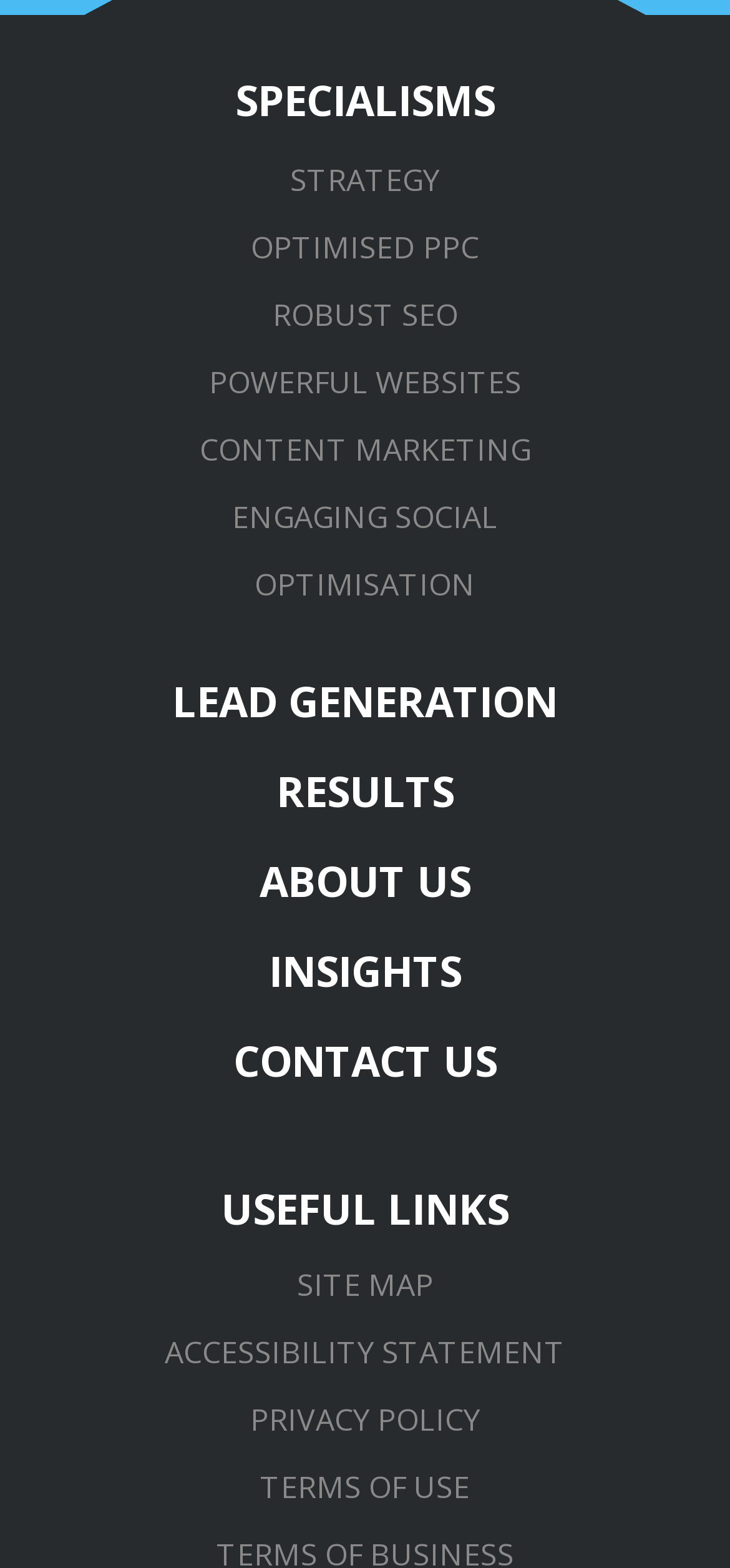Specify the bounding box coordinates of the area to click in order to follow the given instruction: "Access SITE MAP."

[0.0, 0.801, 1.0, 0.844]